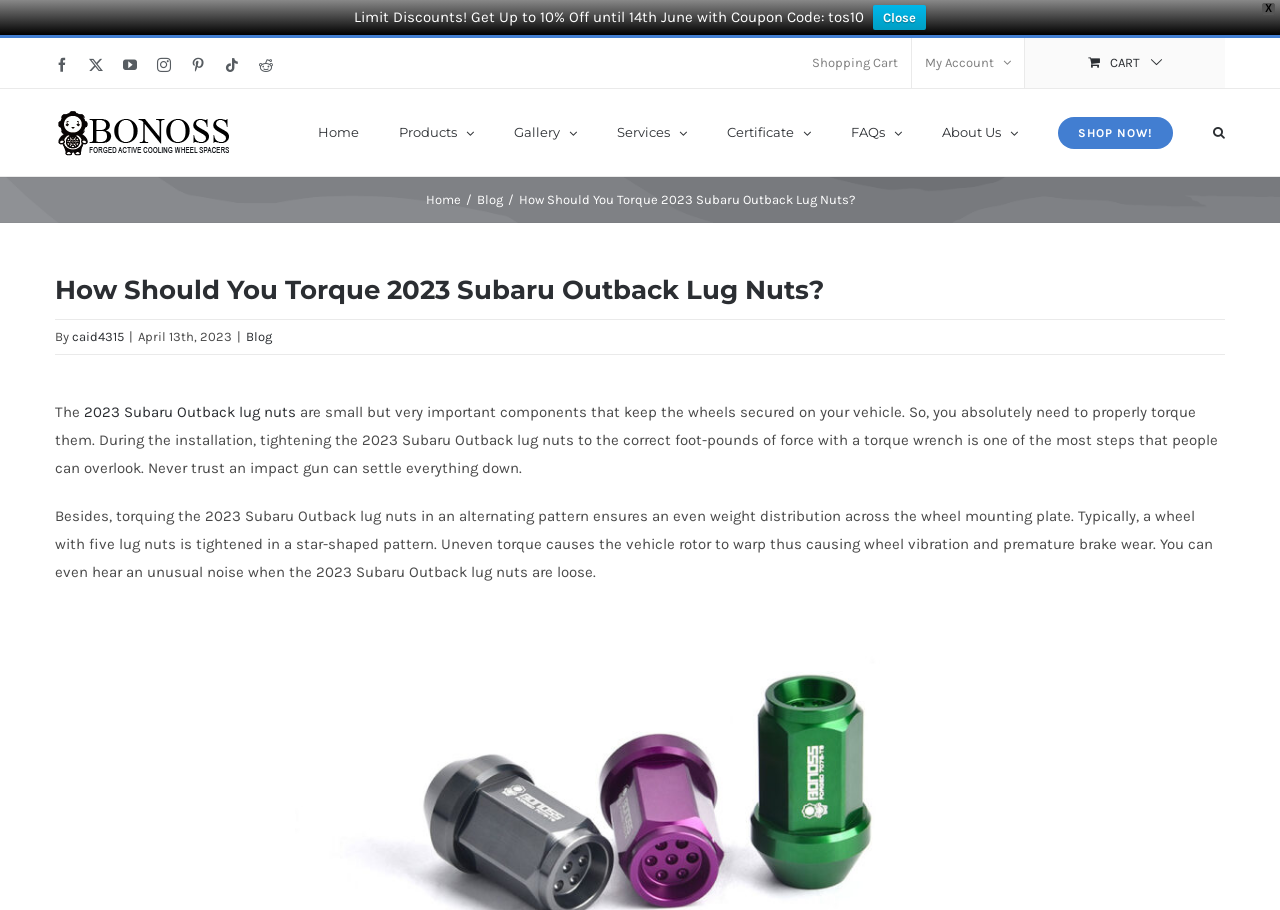Find and indicate the bounding box coordinates of the region you should select to follow the given instruction: "Close the discount notification".

[0.682, 0.005, 0.723, 0.033]